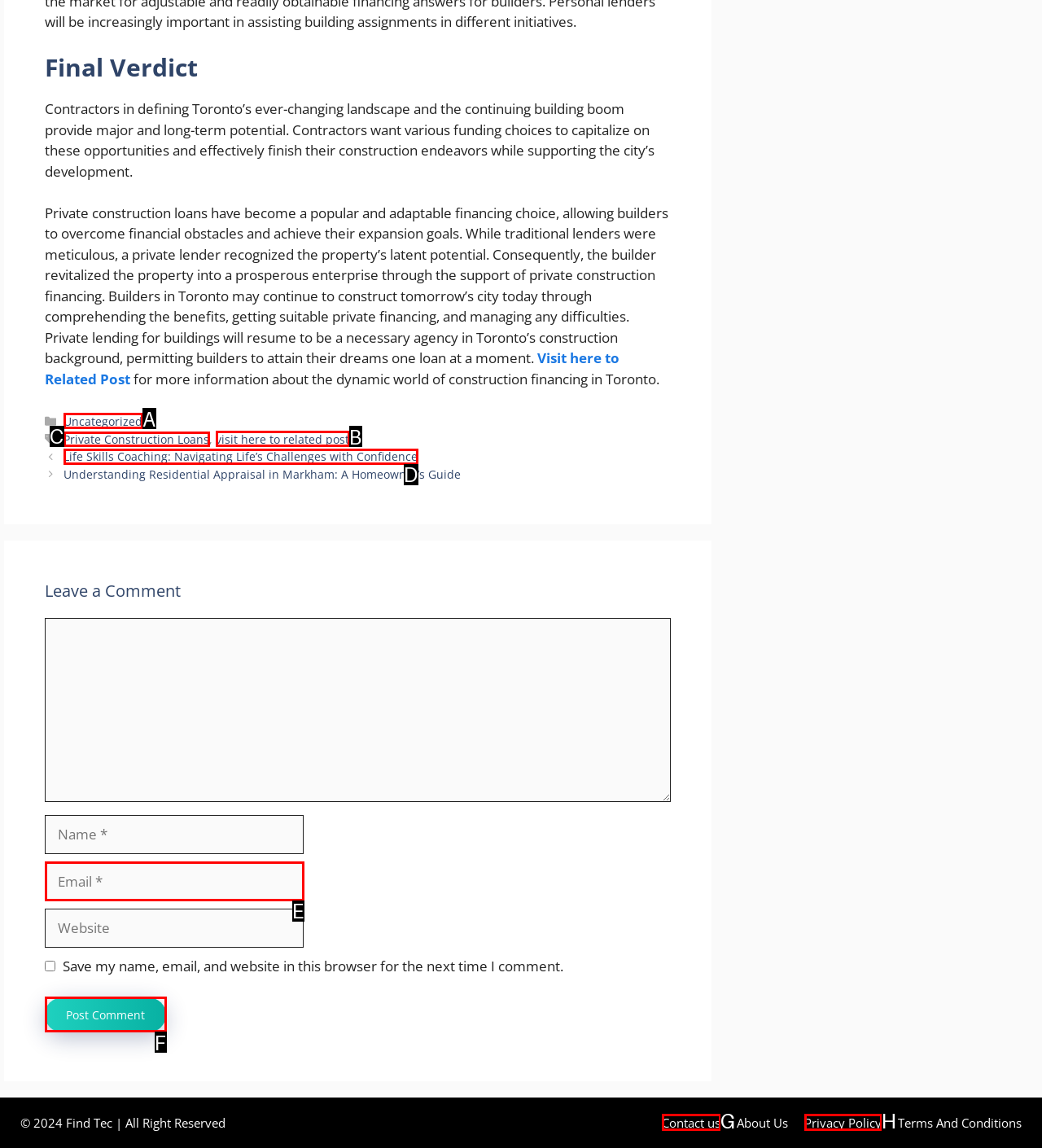Identify the HTML element you need to click to achieve the task: Click on 'Private Construction Loans'. Respond with the corresponding letter of the option.

C